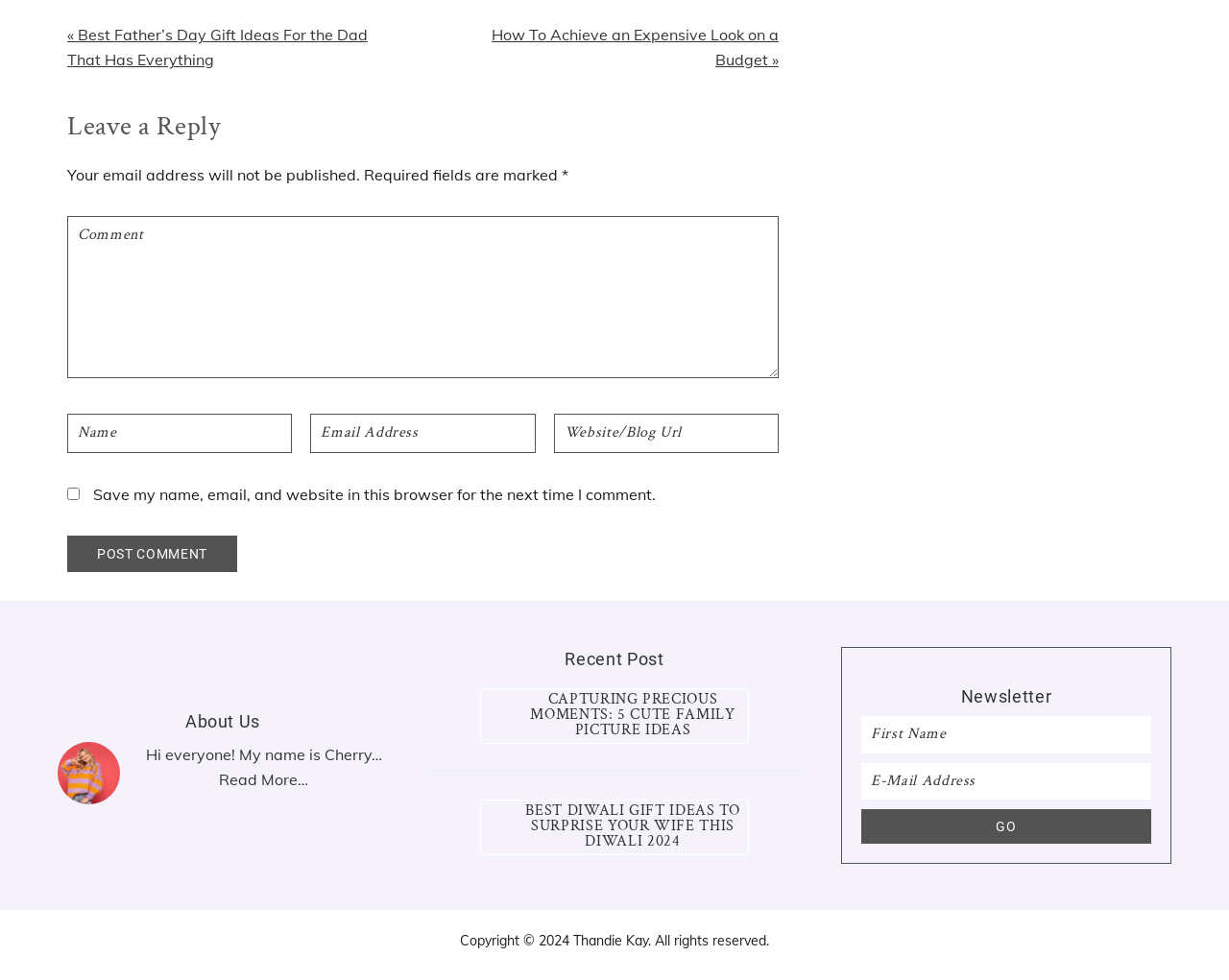What is the purpose of the 'Save my name, email, and website in this browser for the next time I comment' checkbox?
Using the image, provide a detailed and thorough answer to the question.

The checkbox is located below the comment form and is labeled 'Save my name, email, and website in this browser for the next time I comment'. This suggests that its purpose is to save the user's comment information for future use.